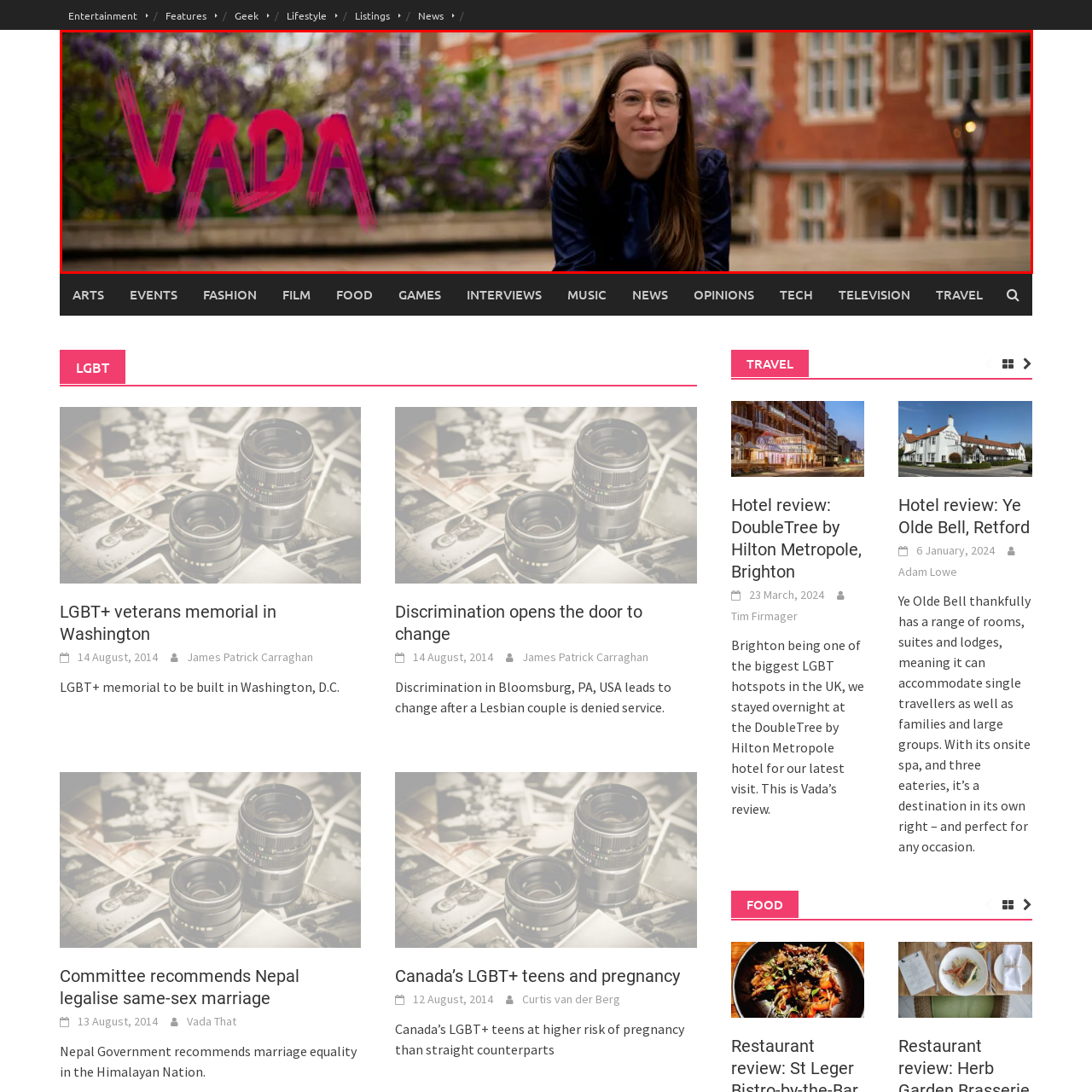Offer a detailed explanation of the elements found within the defined red outline.

The image features a young woman sitting outdoors, surrounded by blooming purple flowers that add a vibrant backdrop to the scene. She has long brown hair and is wearing a dark blue blouse, complemented by stylish glasses. Her expression is thoughtful, inviting a sense of contemplation. To the left of her, the word "VADA" is prominently displayed in bold, pink letters, emphasizing the connection to Vada Magazine, a publication focused on diverse lifestyles and cultural conversations within the LGBTQ+ community. The setting appears to be a beautiful, historic area, with classic architecture in soft earth tones visible in the background.